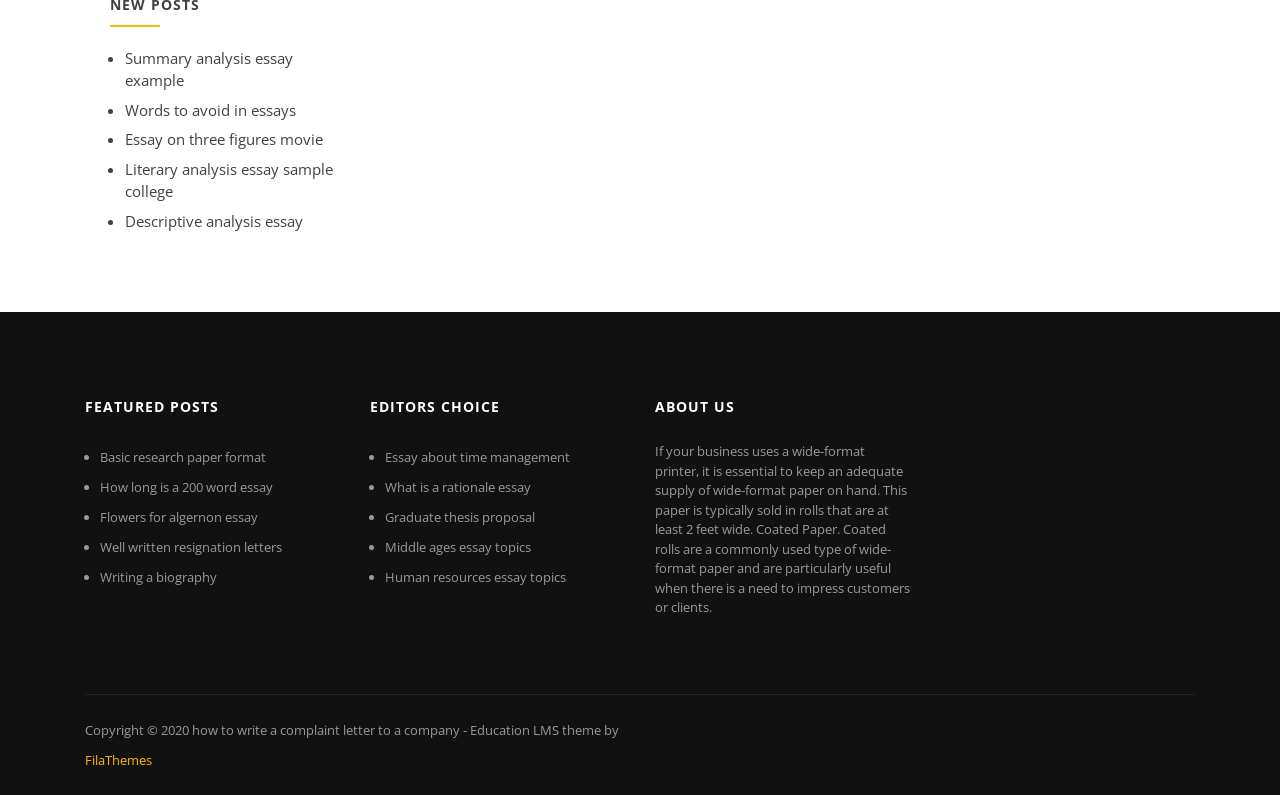Please determine the bounding box coordinates of the section I need to click to accomplish this instruction: "Read about featured posts".

[0.066, 0.487, 0.266, 0.538]